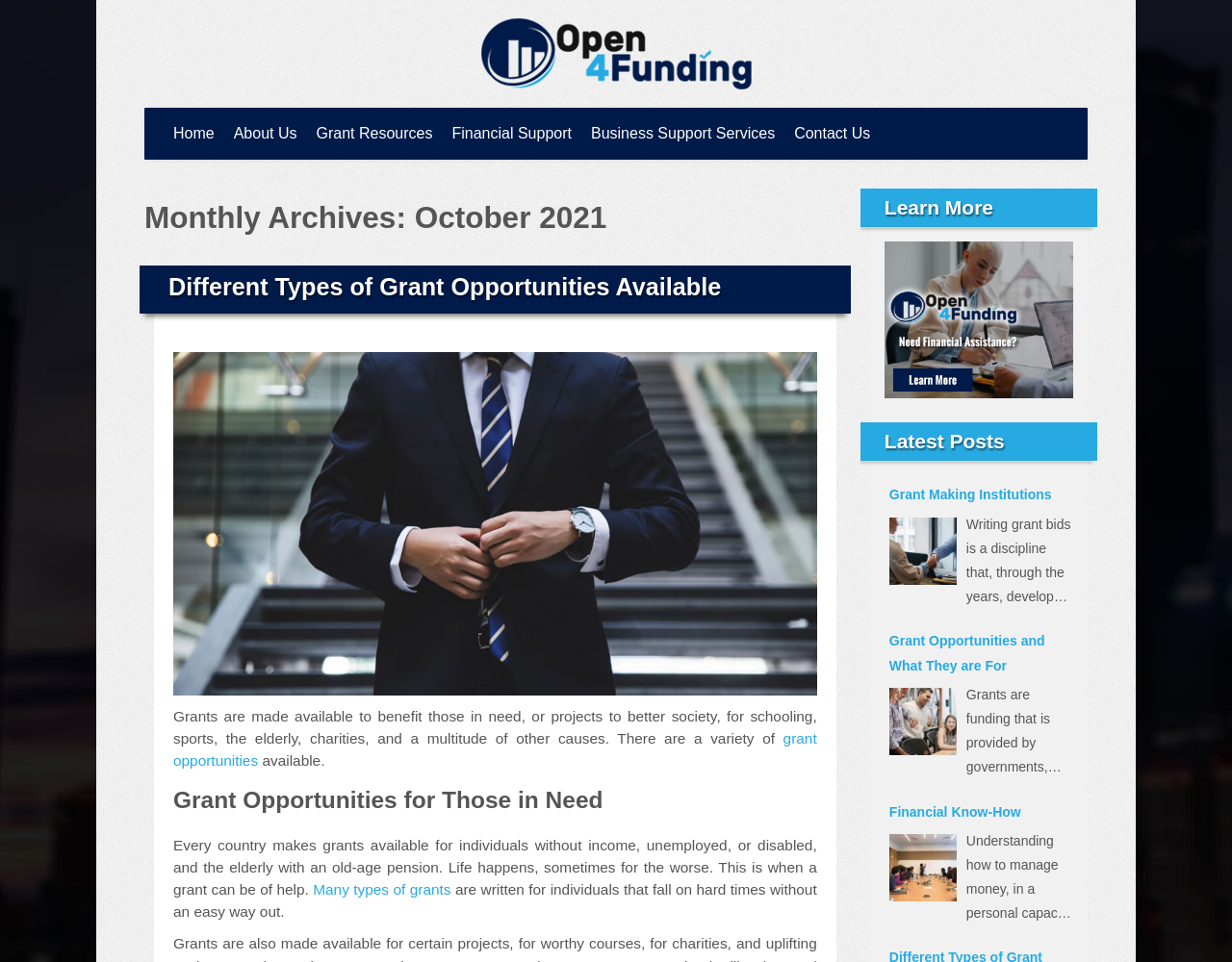How many main categories are there in the top navigation menu?
Kindly offer a comprehensive and detailed response to the question.

By examining the links in the top navigation menu, I can see that there are six main categories: 'Home', 'About Us', 'Grant Resources', 'Financial Support', 'Business Support Services', and 'Contact Us'.